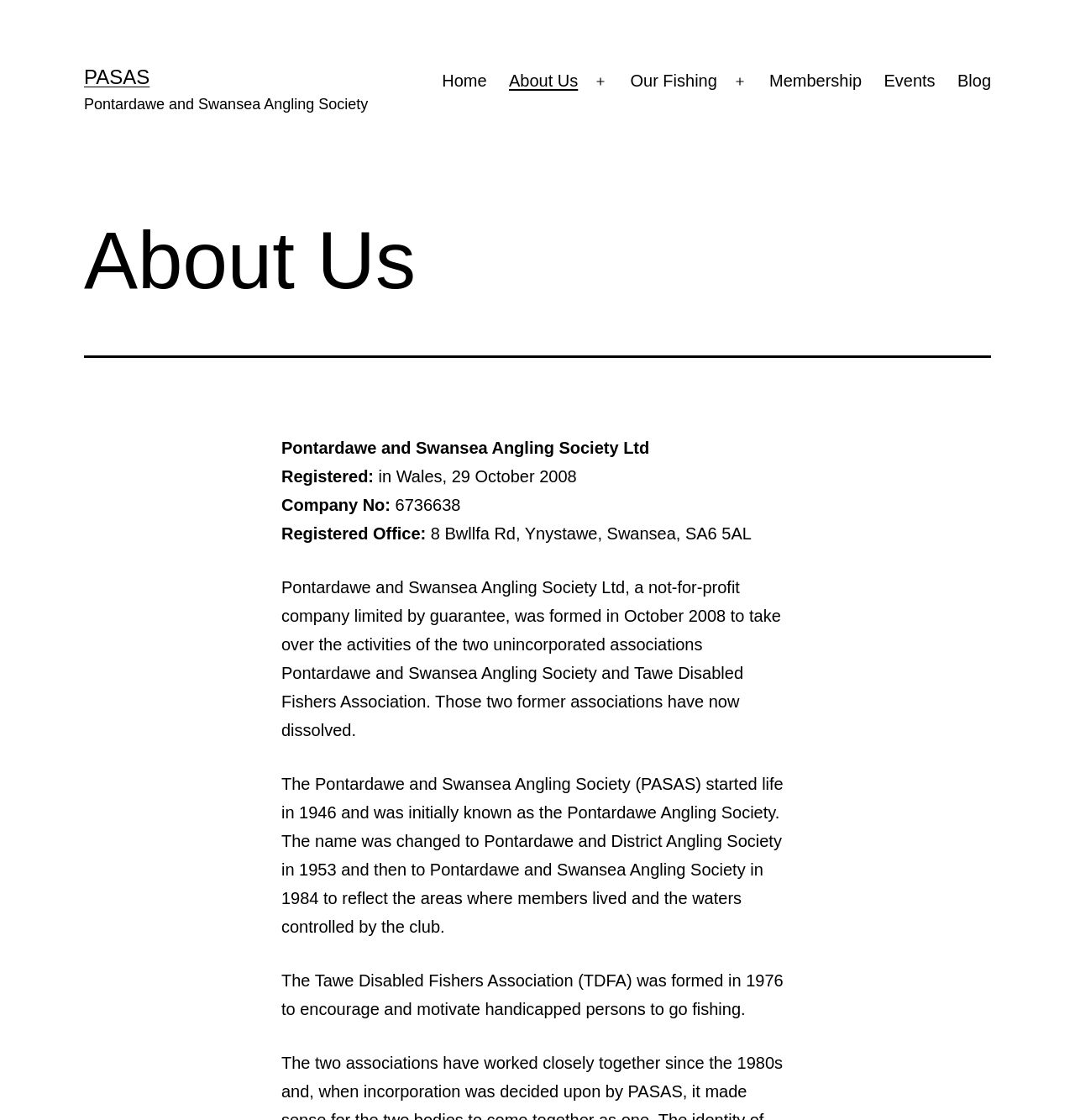What is the address of the registered office?
Look at the screenshot and provide an in-depth answer.

The address of the registered office can be found in the middle section of the webpage, where it is written as 'Registered Office: 8 Bwllfa Rd, Ynystawe, Swansea, SA6 5AL' in a static text element.